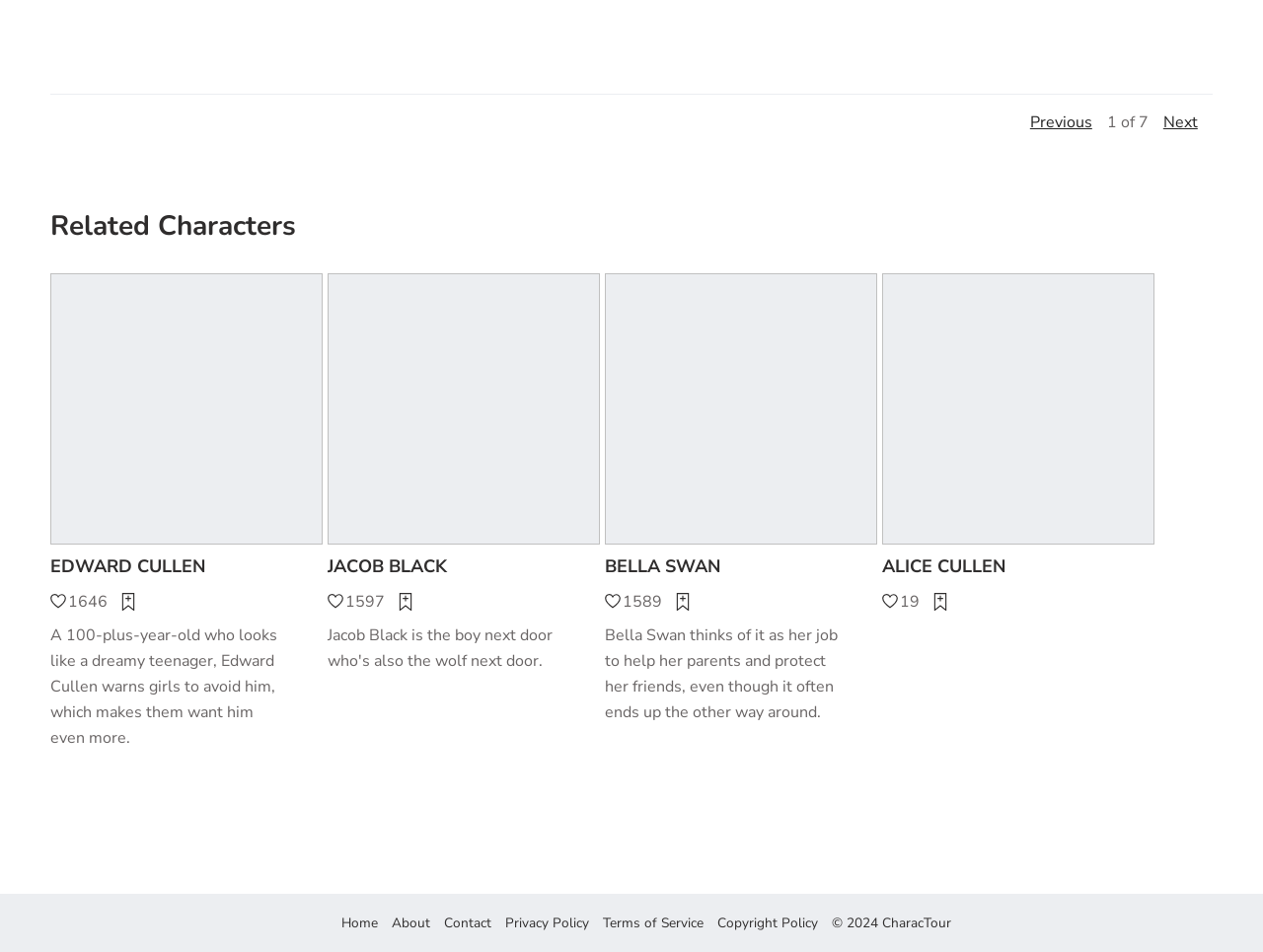Locate the bounding box coordinates of the area that needs to be clicked to fulfill the following instruction: "Go to the Home page". The coordinates should be in the format of four float numbers between 0 and 1, namely [left, top, right, bottom].

[0.27, 0.96, 0.299, 0.98]